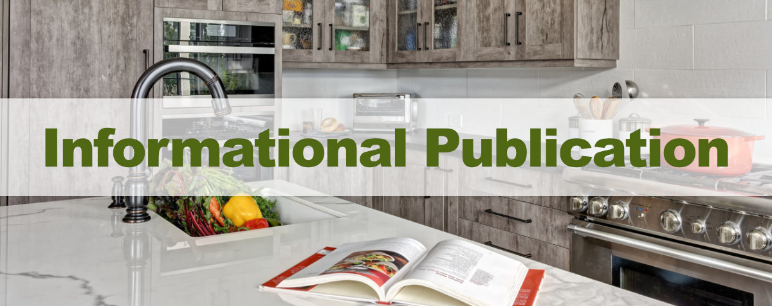Please reply with a single word or brief phrase to the question: 
What is the purpose of the open cookbook?

To explore culinary techniques